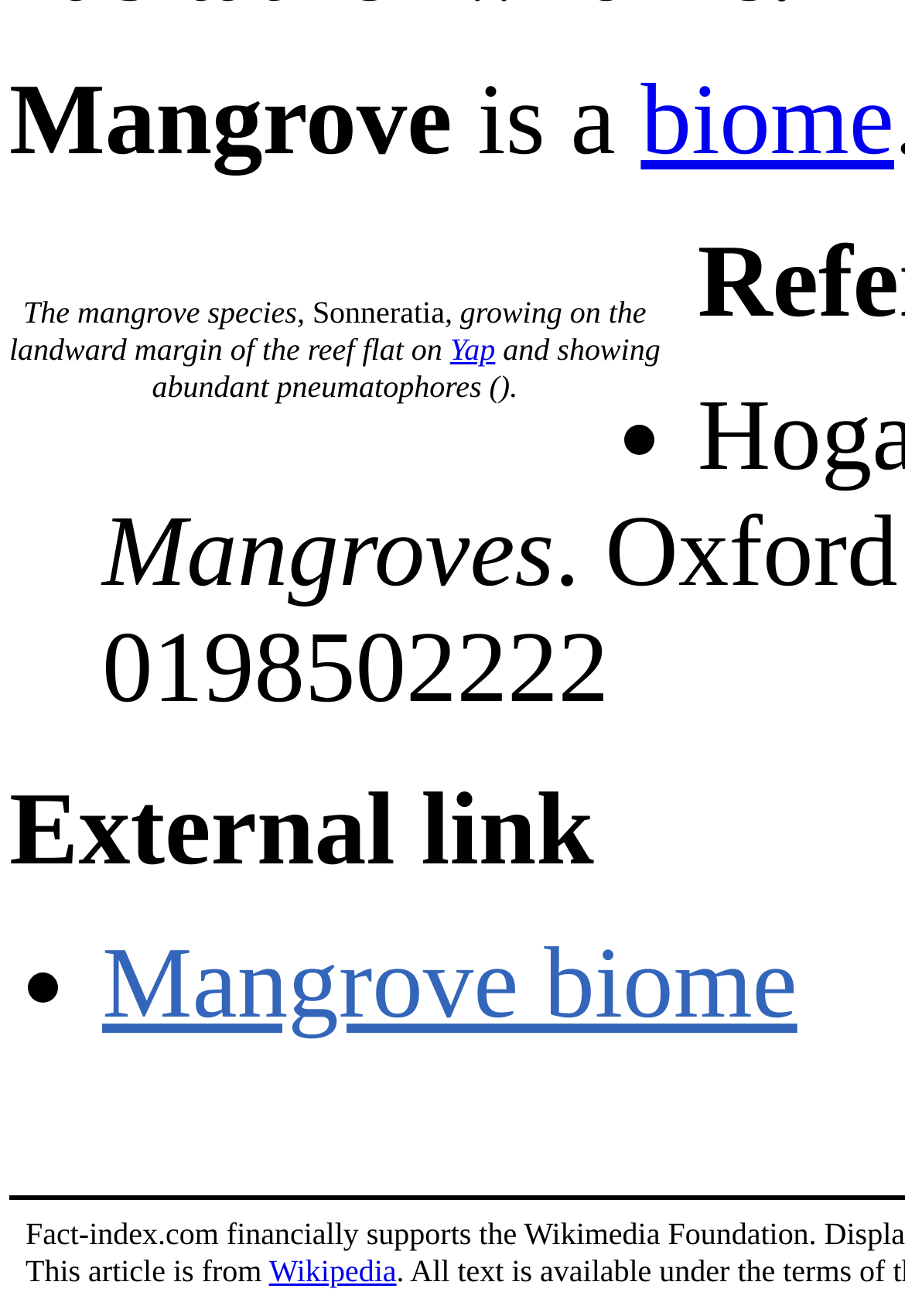What is abundant in the mangrove?
Please respond to the question with a detailed and thorough explanation.

The question asks about what is abundant in the mangrove. By looking at the text elements, we can see that the sentence 'and showing abundant pneumatophores ()' mentions that pneumatophores are abundant. Therefore, the answer is 'Pneumatophores'.